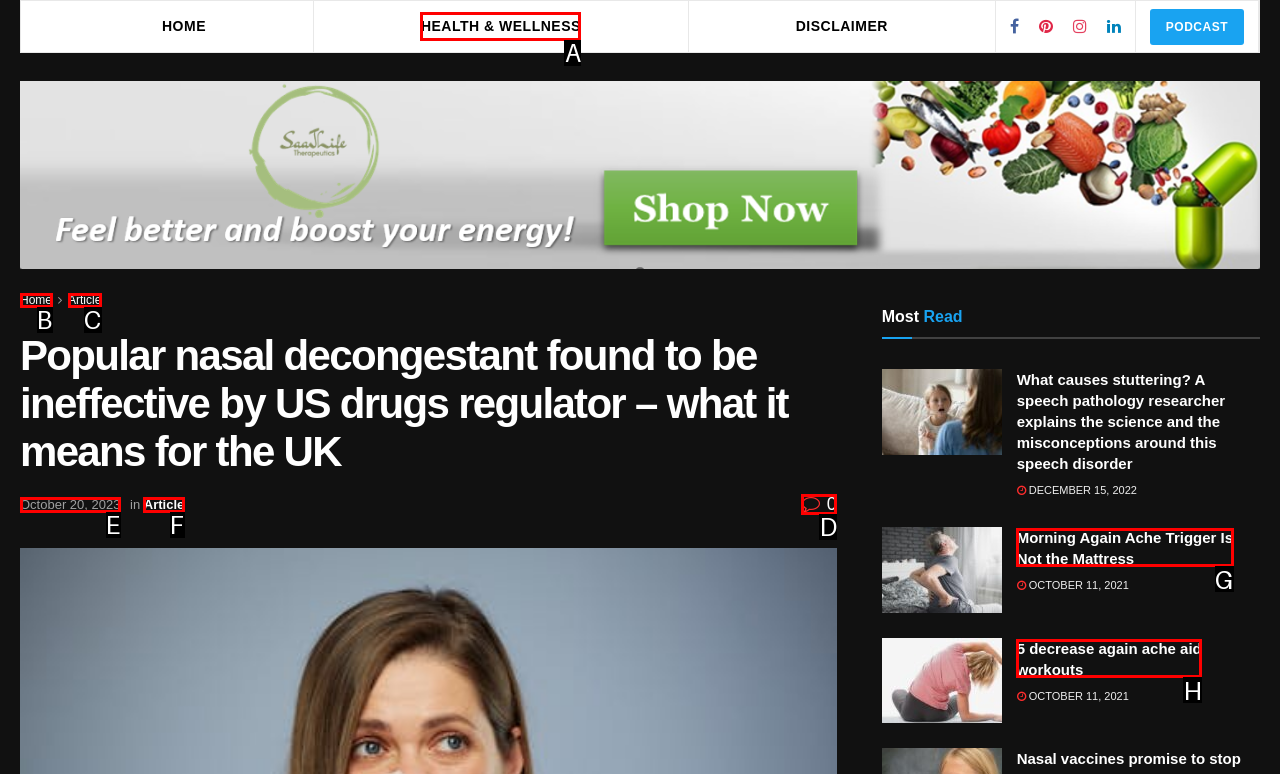Based on the description: Home, find the HTML element that matches it. Provide your answer as the letter of the chosen option.

B